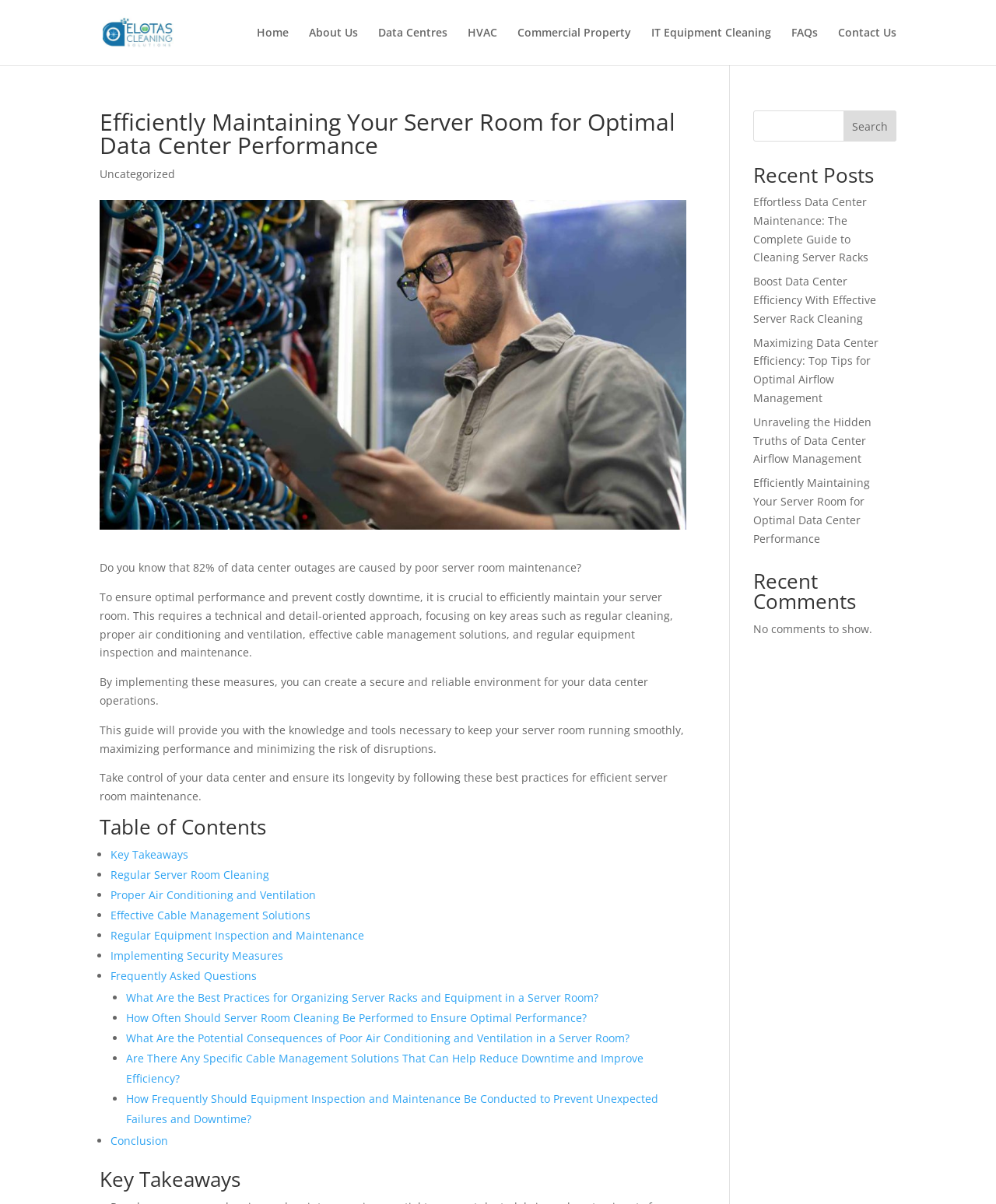What is the importance of proper air conditioning and ventilation in a server room?
Could you answer the question in a detailed manner, providing as much information as possible?

Proper air conditioning and ventilation are essential in a server room to prevent overheating and downtime, as mentioned in the webpage. This ensures that the equipment operates within a safe temperature range and reduces the risk of failures.